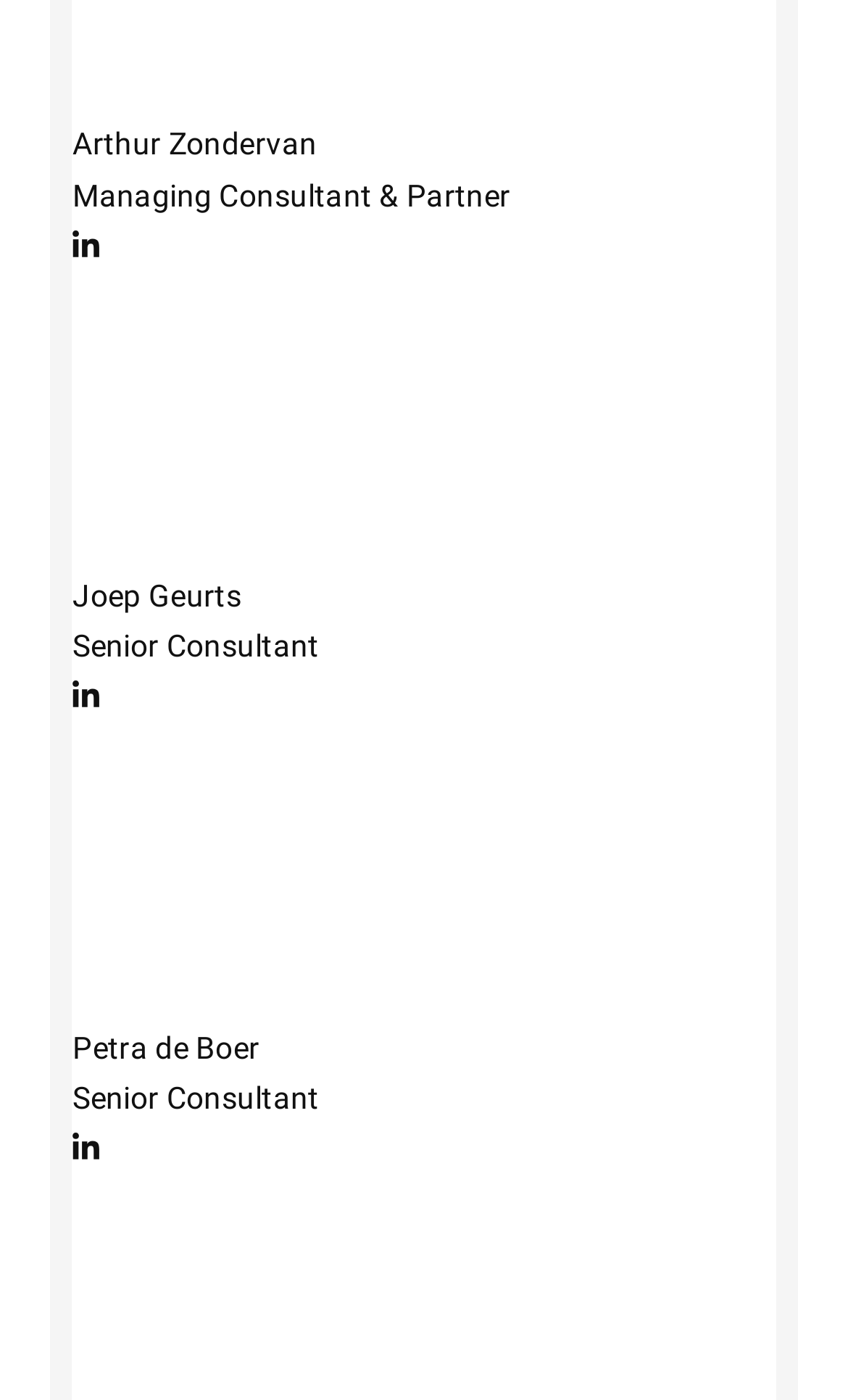Given the webpage screenshot, identify the bounding box of the UI element that matches this description: "Proudly powered by WordPress".

None